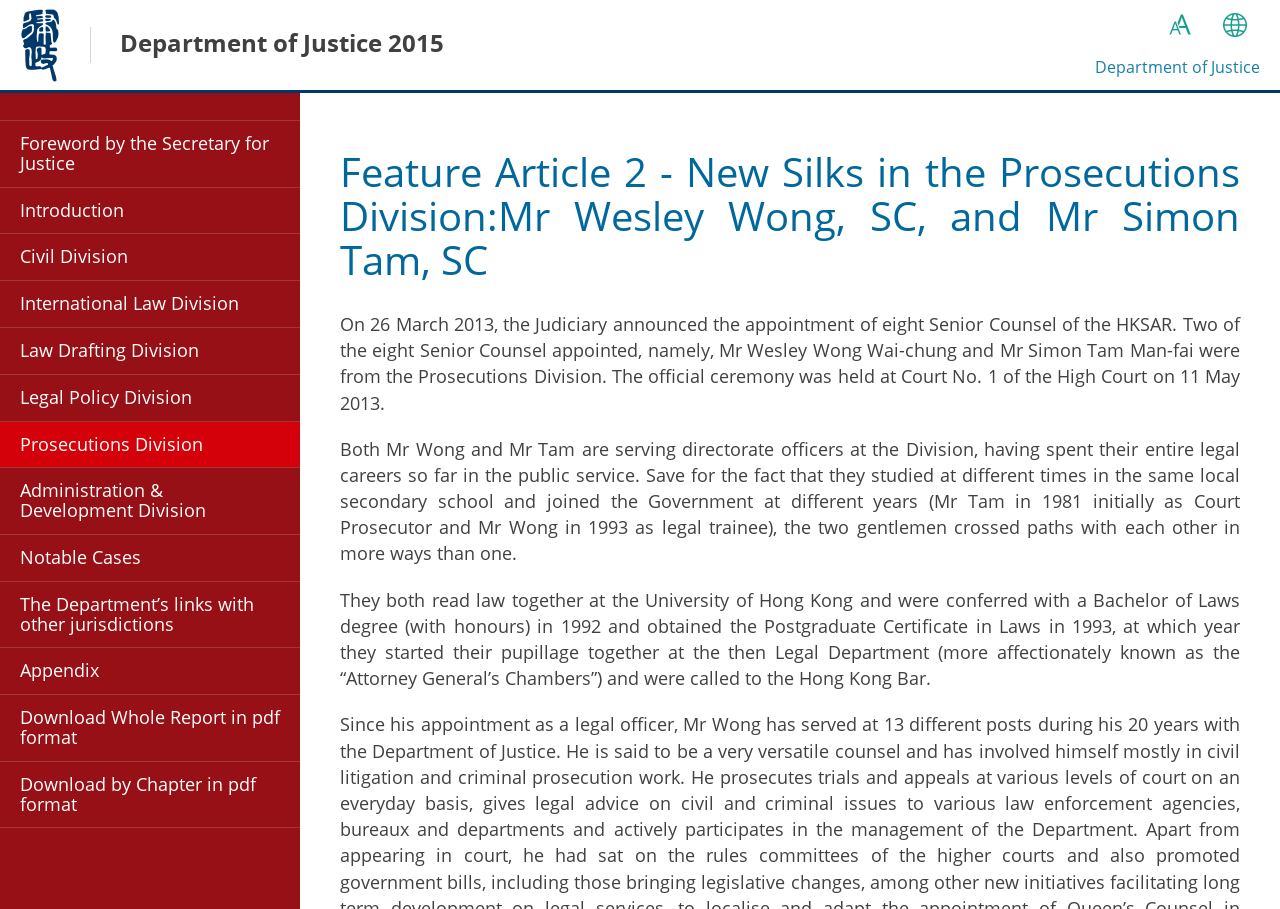Locate the bounding box coordinates of the area you need to click to fulfill this instruction: 'Change font size'. The coordinates must be in the form of four float numbers ranging from 0 to 1: [left, top, right, bottom].

[0.91, 0.011, 0.934, 0.044]